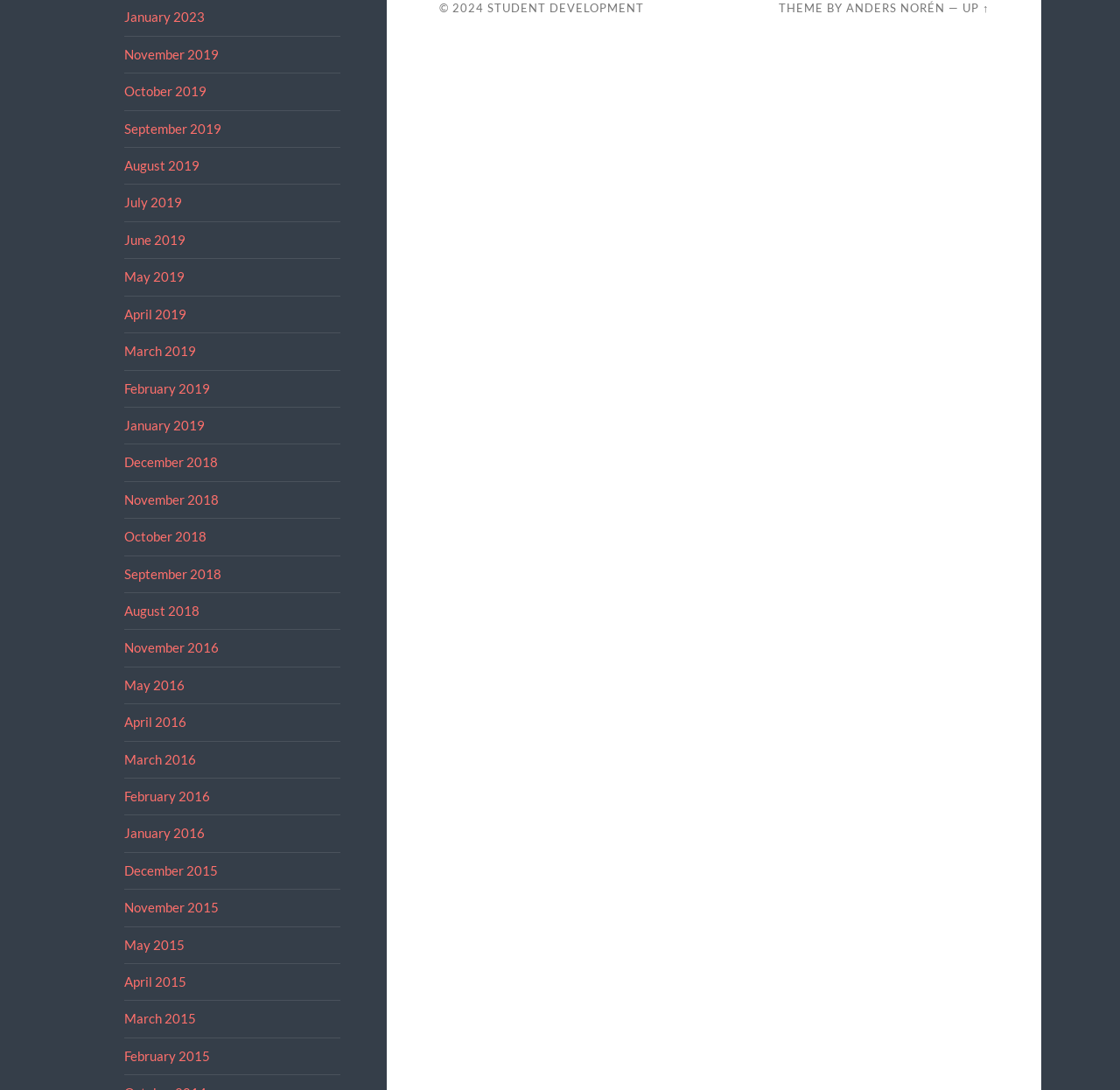What is the theme of the website by?
Based on the image, respond with a single word or phrase.

Anders Norén